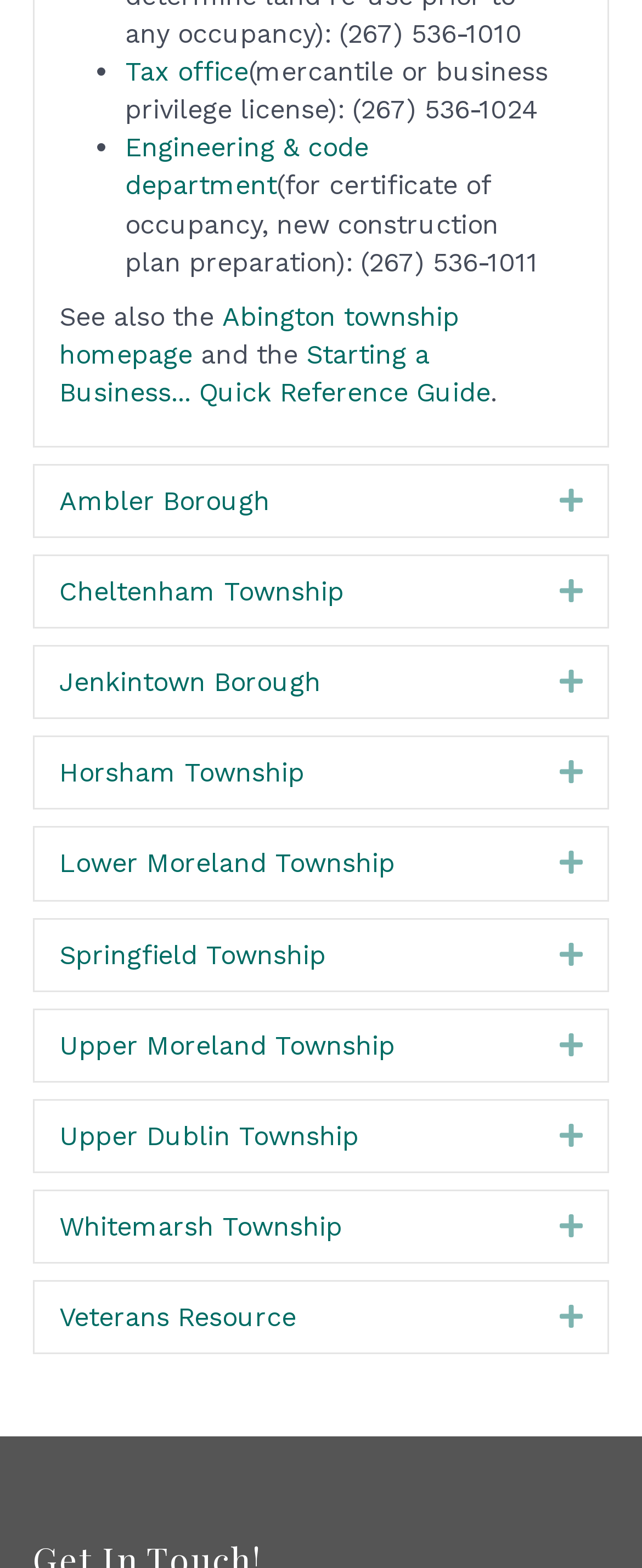From the element description: "Upper Moreland Township", extract the bounding box coordinates of the UI element. The coordinates should be expressed as four float numbers between 0 and 1, in the order [left, top, right, bottom].

[0.092, 0.654, 0.795, 0.679]